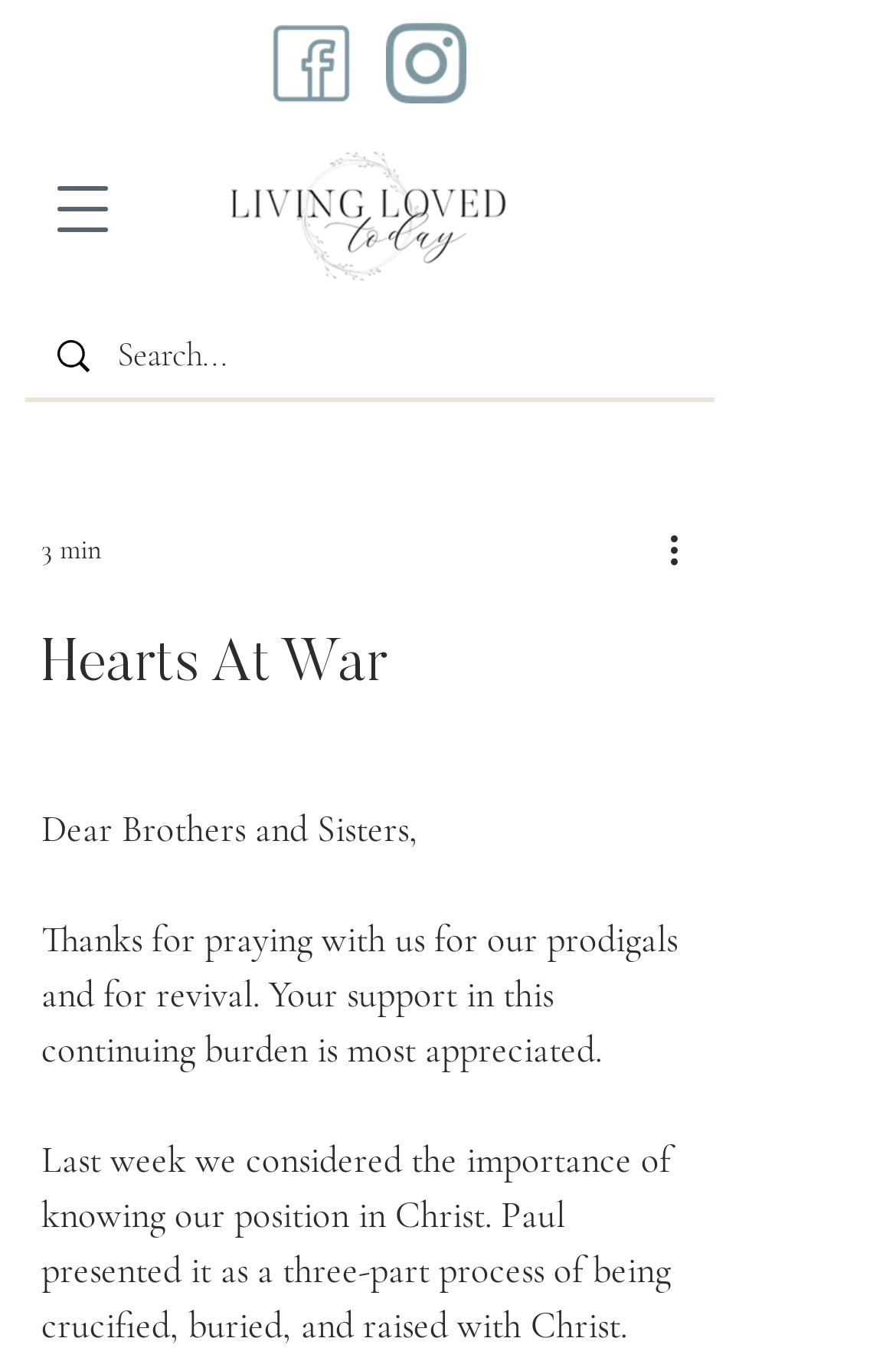From the image, can you give a detailed response to the question below:
How many social media links are there?

There are two social media links, which are 'instagramcolors-02' and 'instagramlogo-02', located in the 'Social Bar' section of the webpage, with bounding boxes of [0.303, 0.017, 0.392, 0.076] and [0.431, 0.017, 0.521, 0.076] respectively.